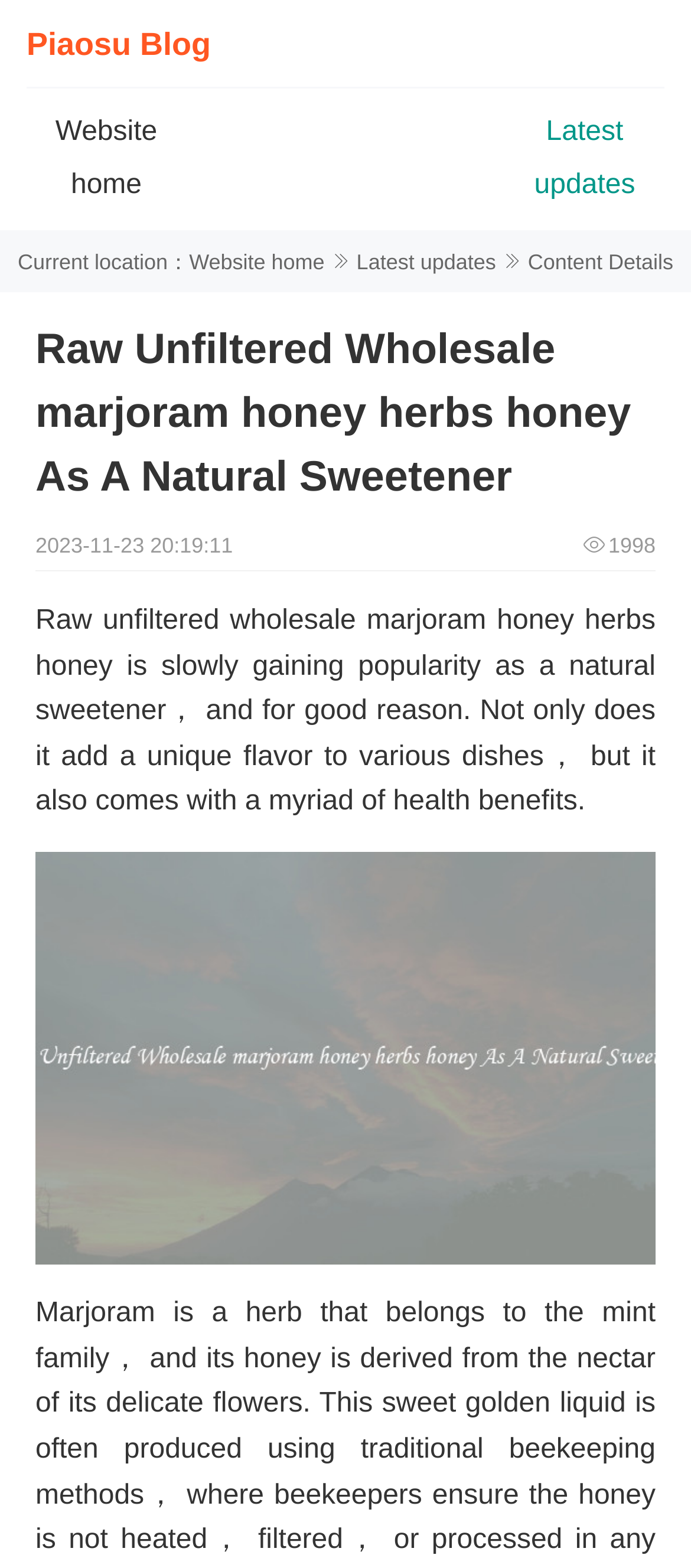Provide your answer to the question using just one word or phrase: How many links are in the top navigation bar?

3